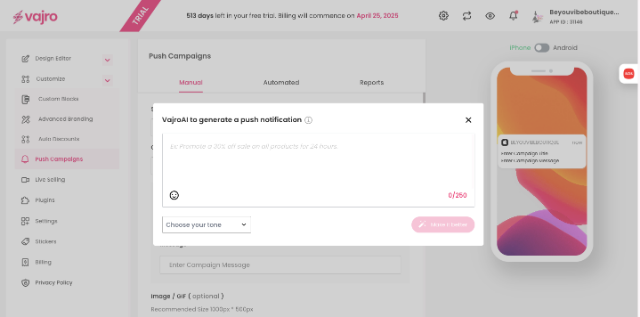What is the function of the mobile phone mockup?
Using the image, give a concise answer in the form of a single word or short phrase.

Display notification appearance